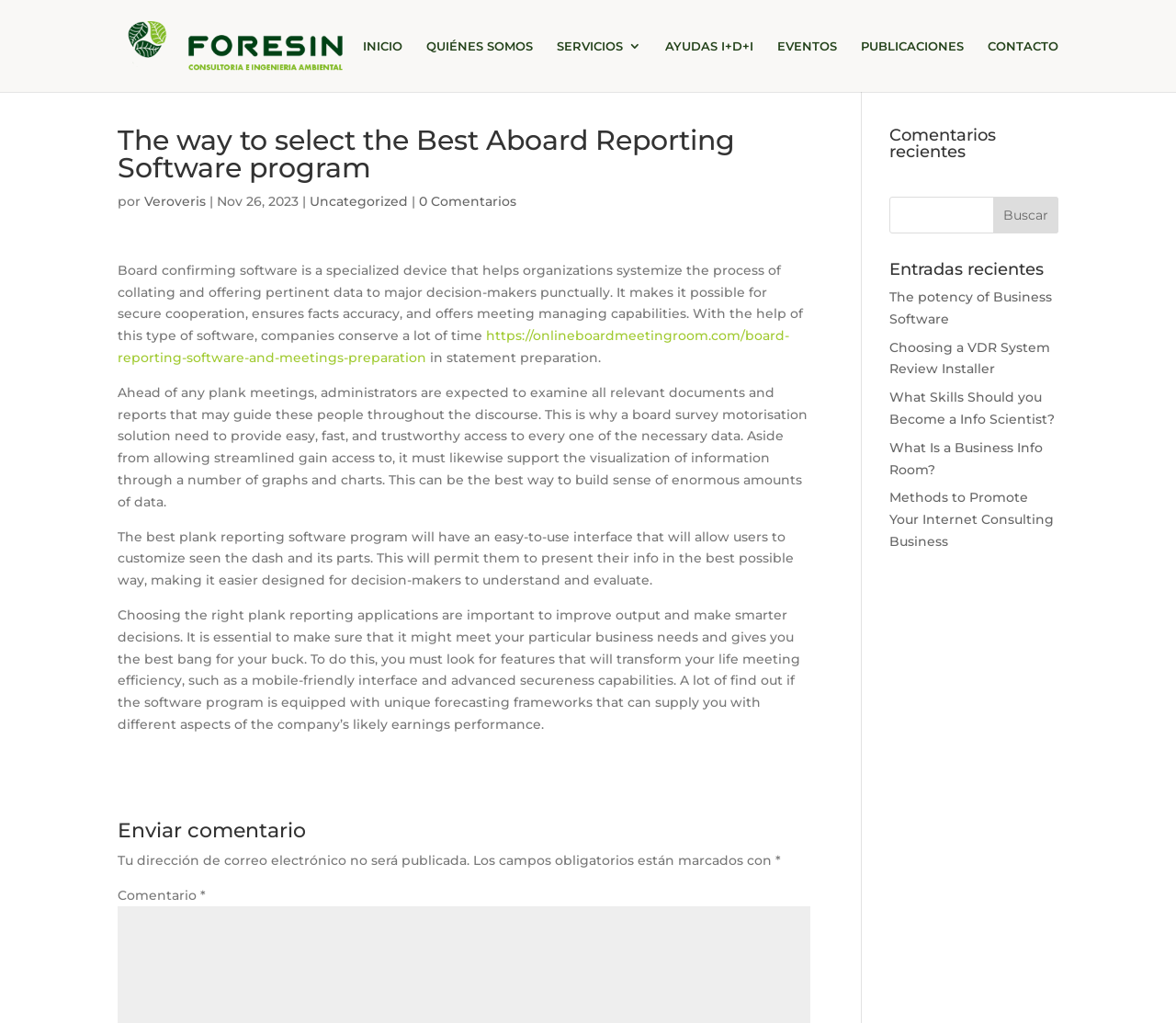Please specify the bounding box coordinates of the clickable region necessary for completing the following instruction: "Leave a comment". The coordinates must consist of four float numbers between 0 and 1, i.e., [left, top, right, bottom].

[0.1, 0.802, 0.689, 0.831]